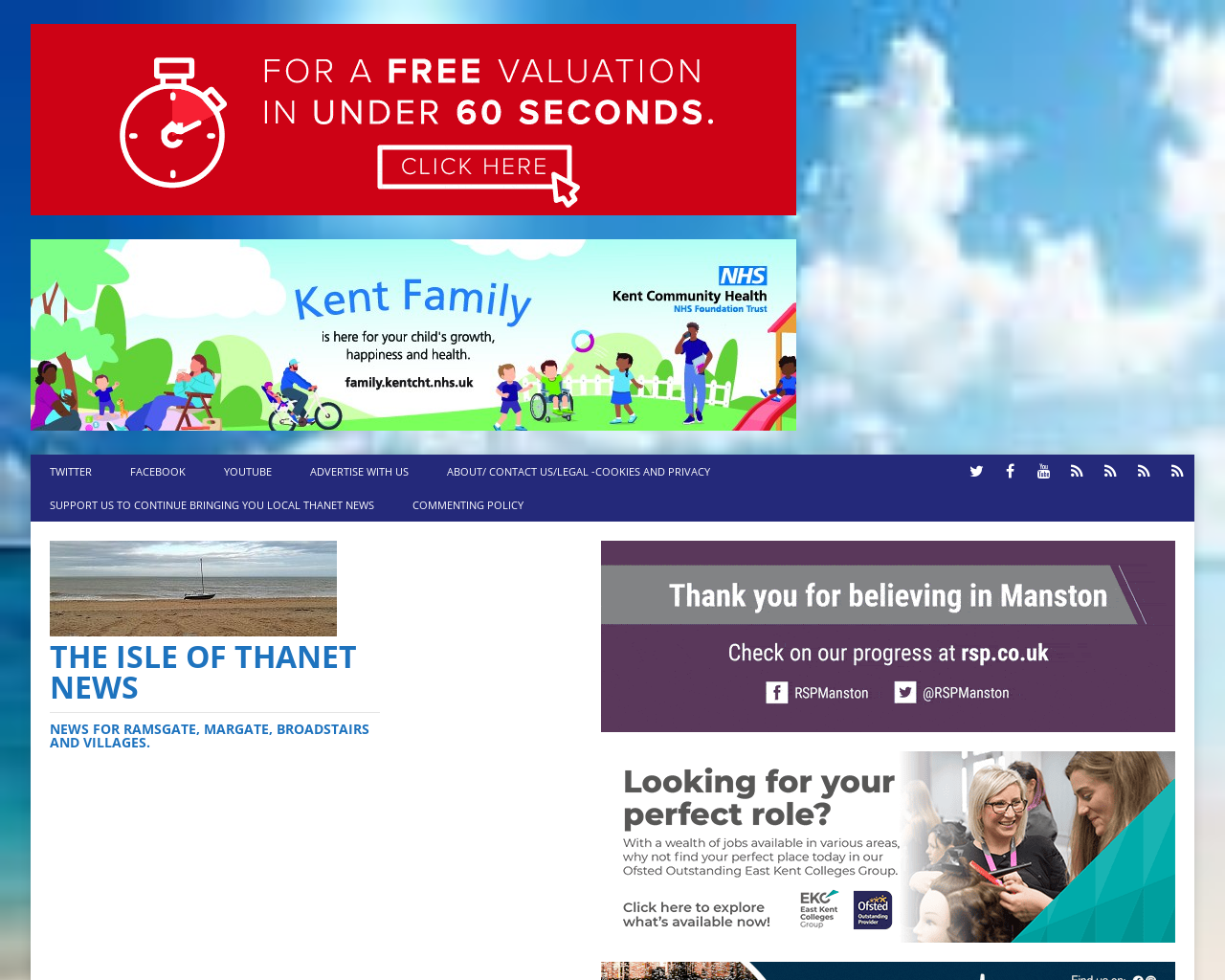Determine the heading of the webpage and extract its text content.

Staff shortages cause disruption to Stagecoach services and reduction in open top bus timetable